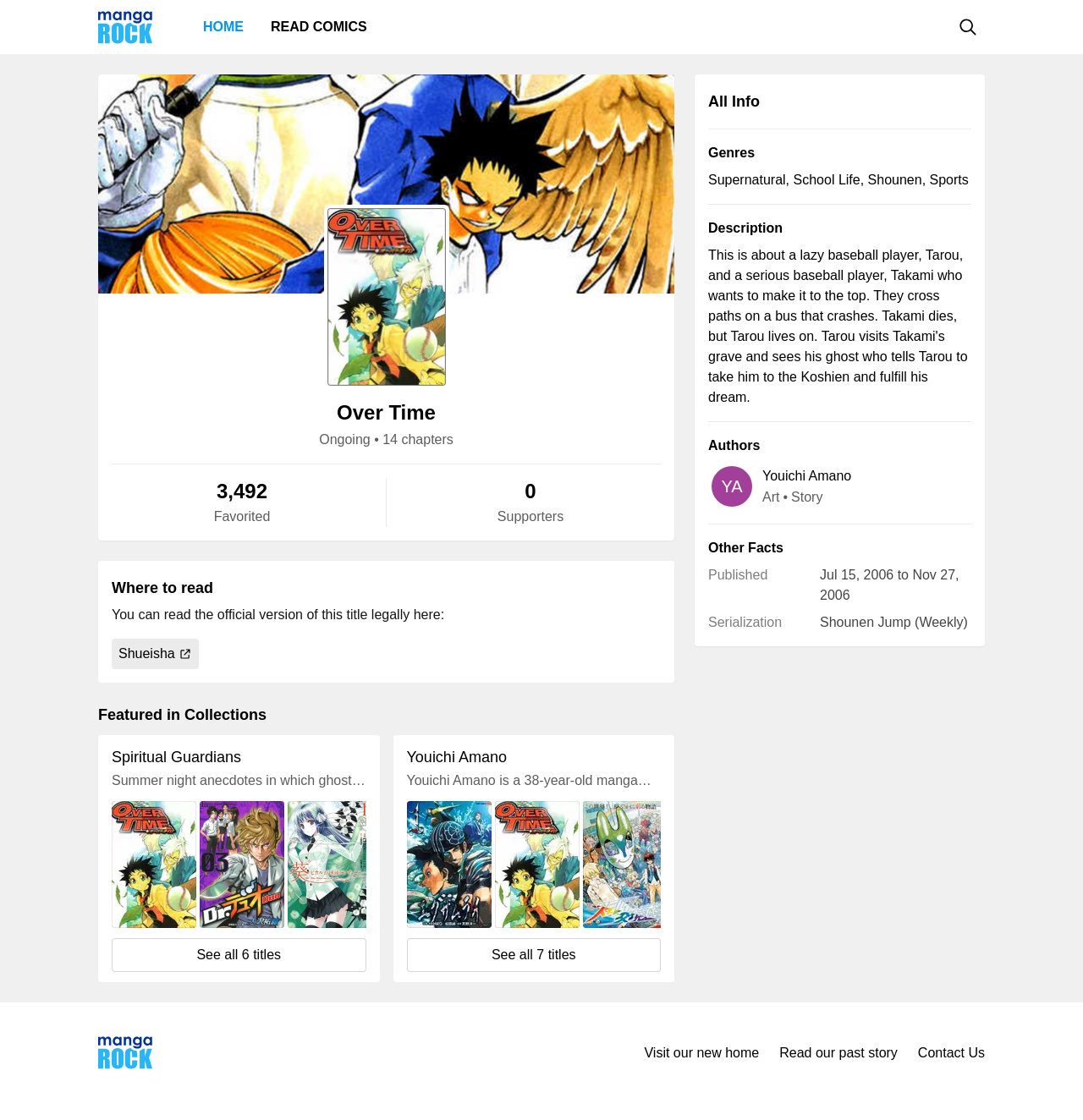Using the information in the image, give a comprehensive answer to the question: 
What is the name of the manga?

I found the answer by looking at the heading element with the text 'Over Time' which is located at the top of the main content area.